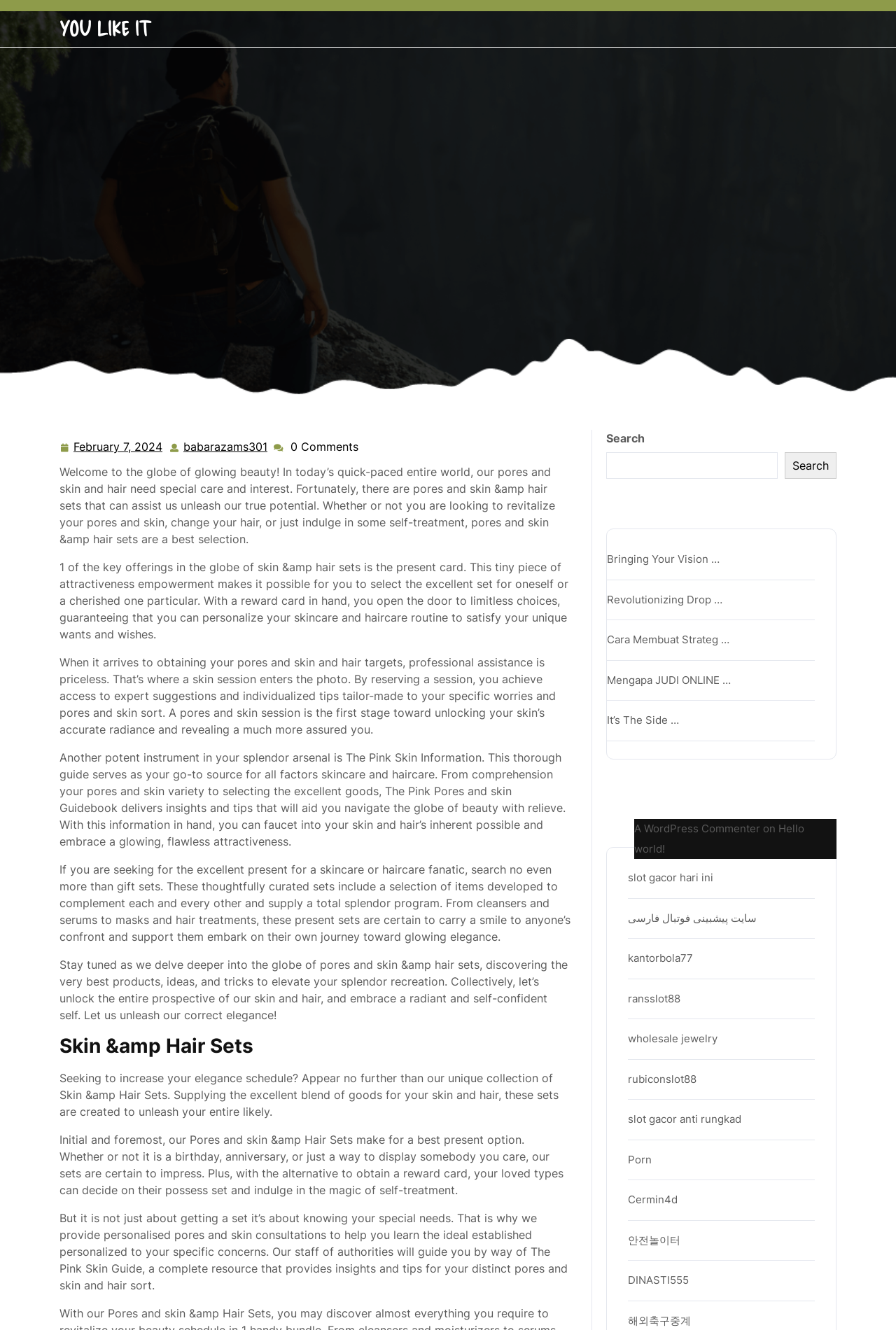Identify the bounding box coordinates of the region I need to click to complete this instruction: "Check International Myeloma Foundation".

None